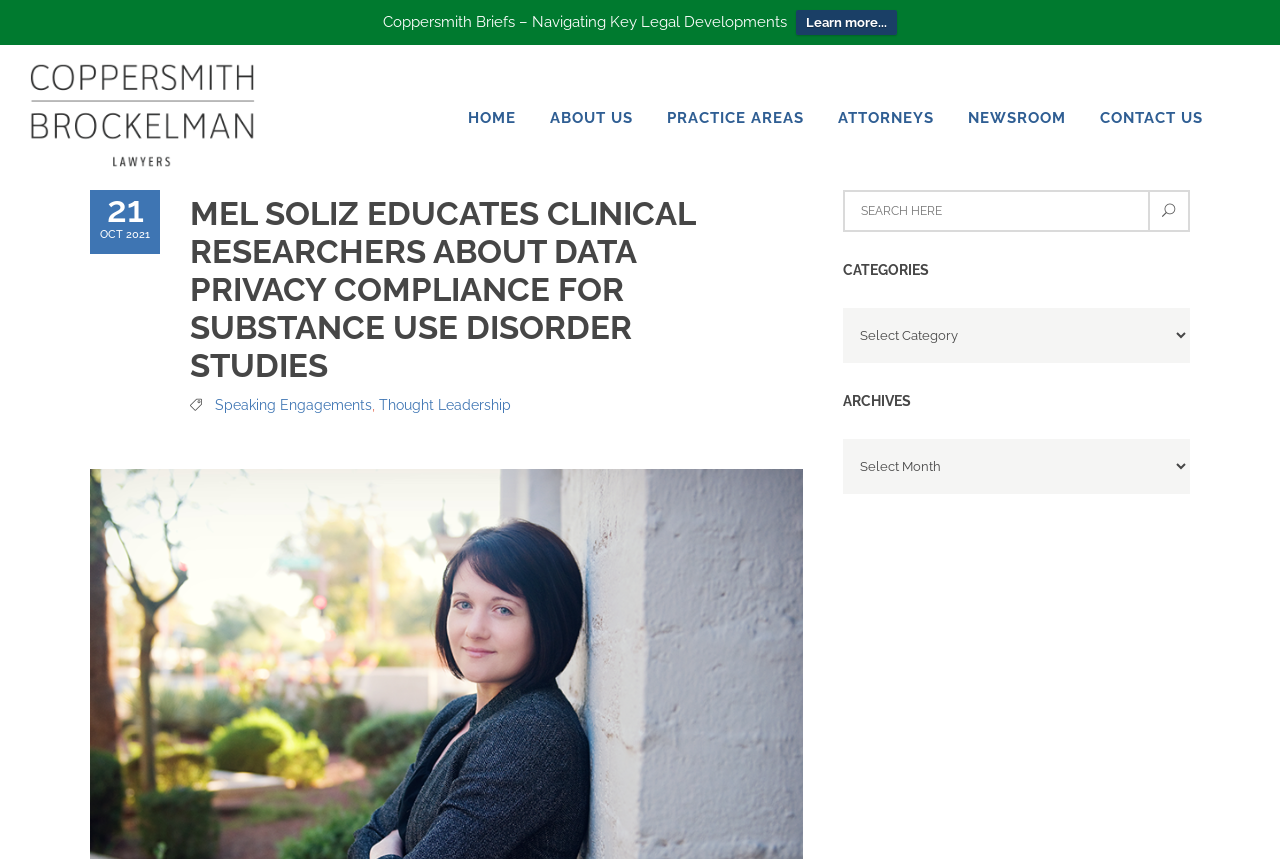Answer the question below with a single word or a brief phrase: 
What is the topic of the article?

Data privacy compliance